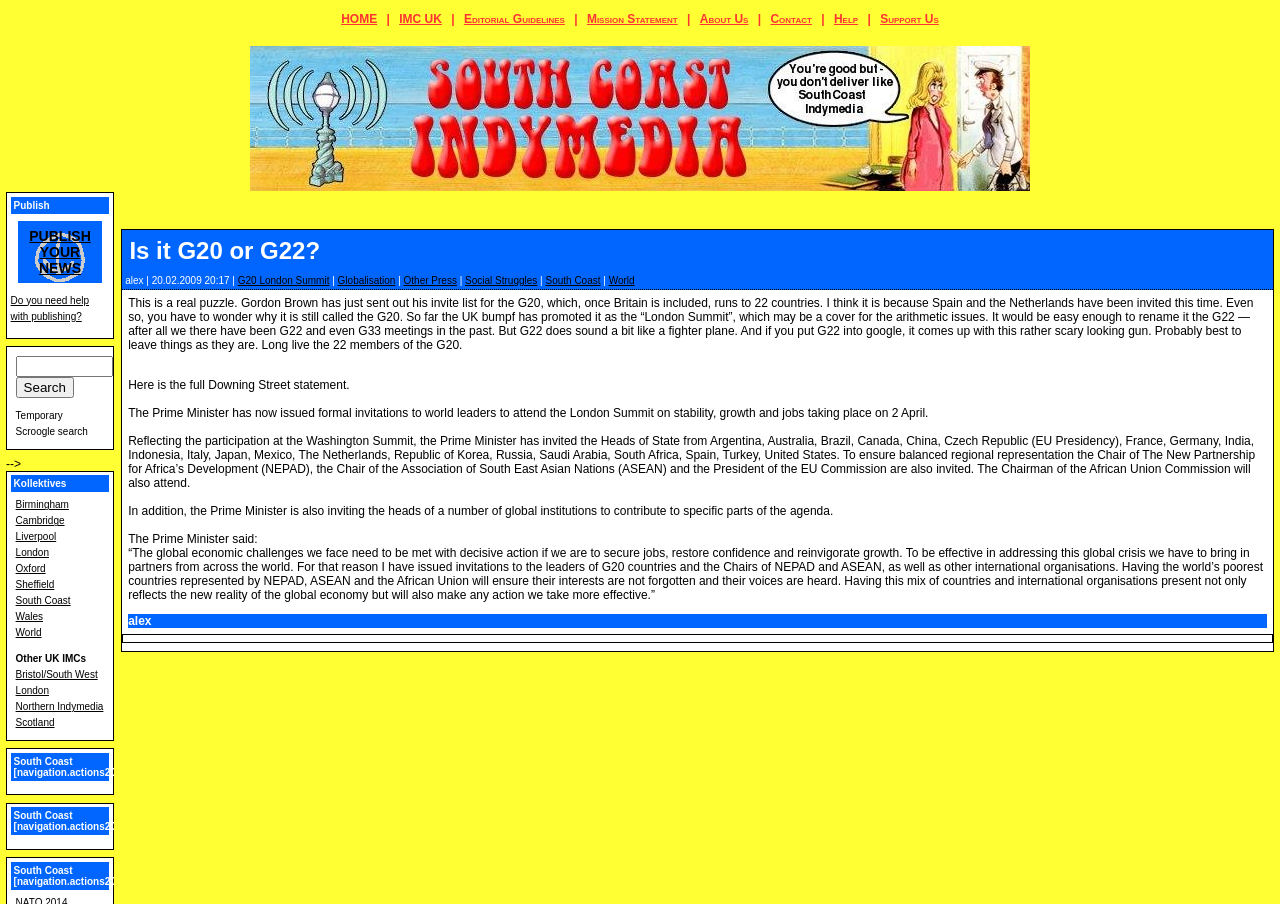Locate the bounding box coordinates of the segment that needs to be clicked to meet this instruction: "Publish your news".

[0.023, 0.252, 0.071, 0.305]